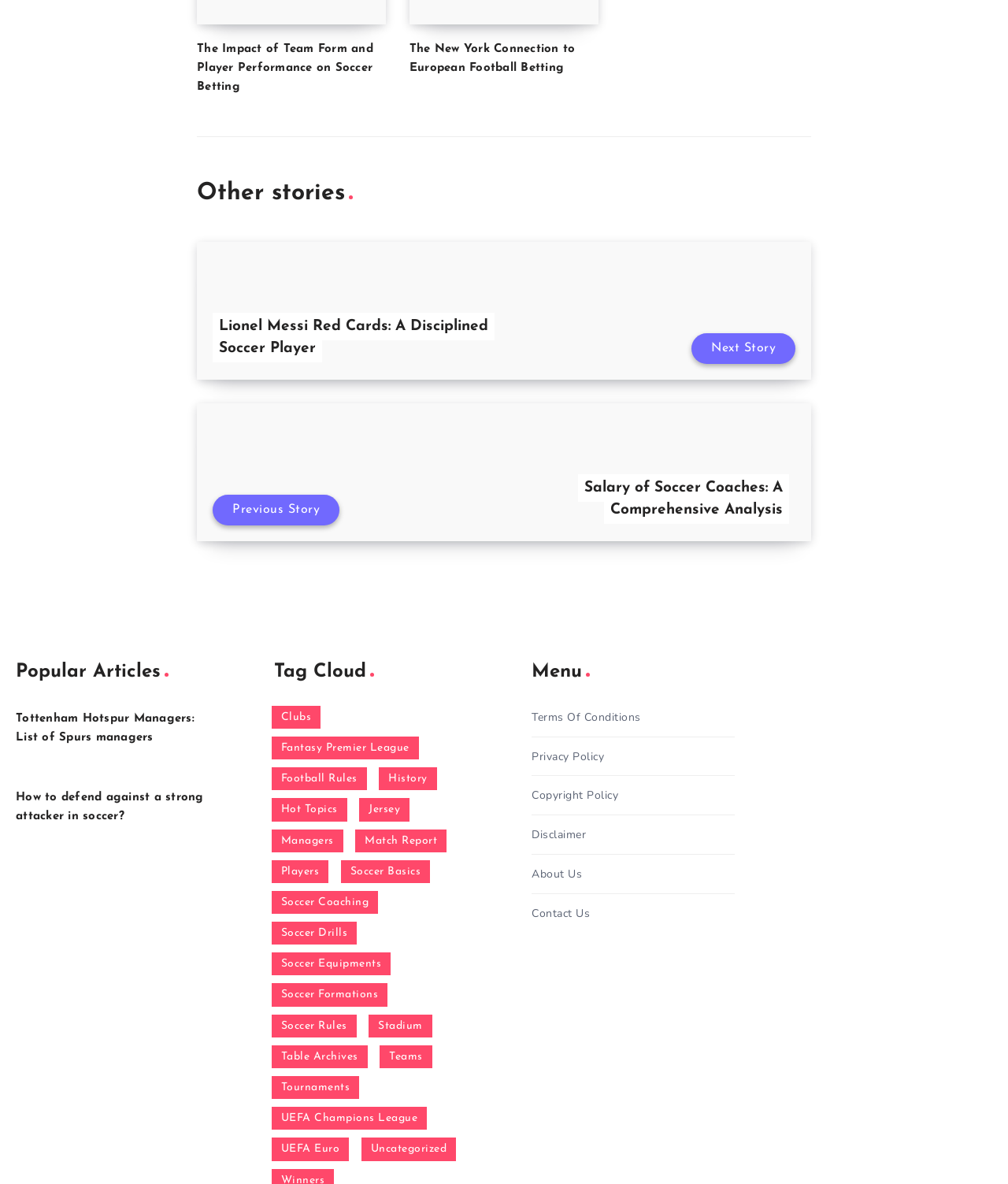Find the bounding box coordinates for the element that must be clicked to complete the instruction: "Explore the New York connection to European football betting". The coordinates should be four float numbers between 0 and 1, indicated as [left, top, right, bottom].

[0.406, 0.036, 0.571, 0.062]